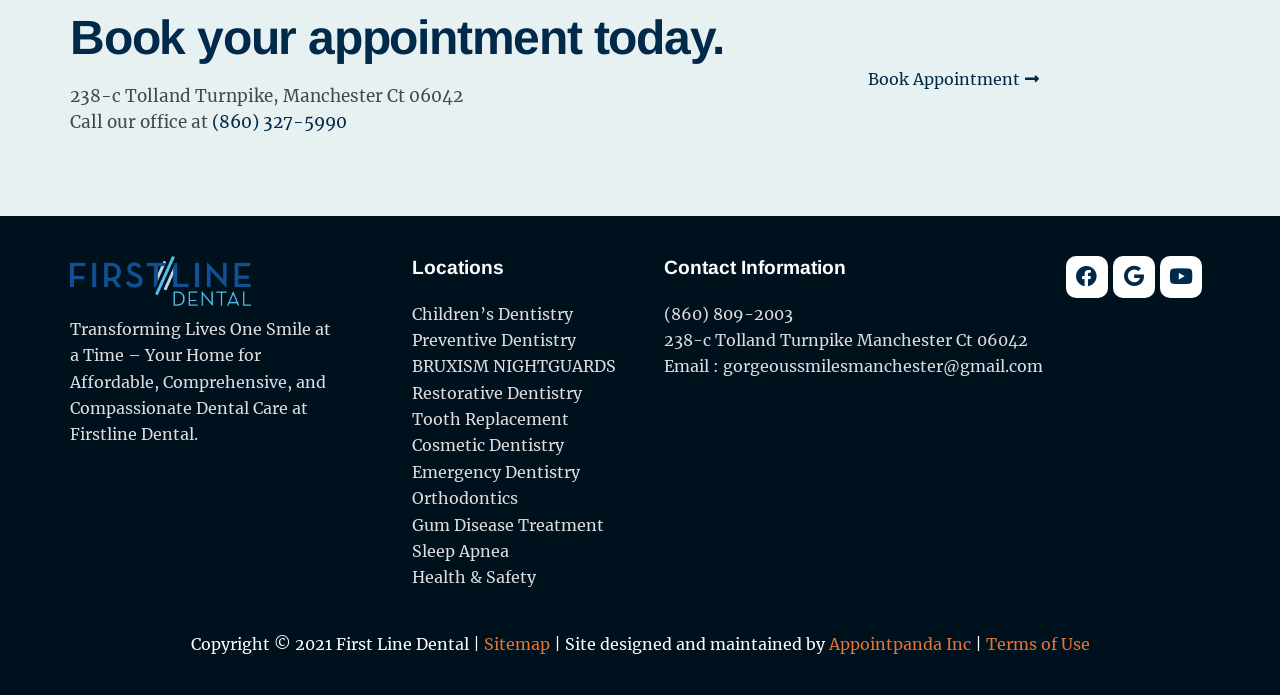What social media platforms does the office have?
Refer to the image and provide a thorough answer to the question.

The social media platforms of the office can be found in the bottom section of the webpage, next to the 'Copyright © 2021 First Line Dental' text. There are three link elements with icons representing Facebook, Google, and Youtube.